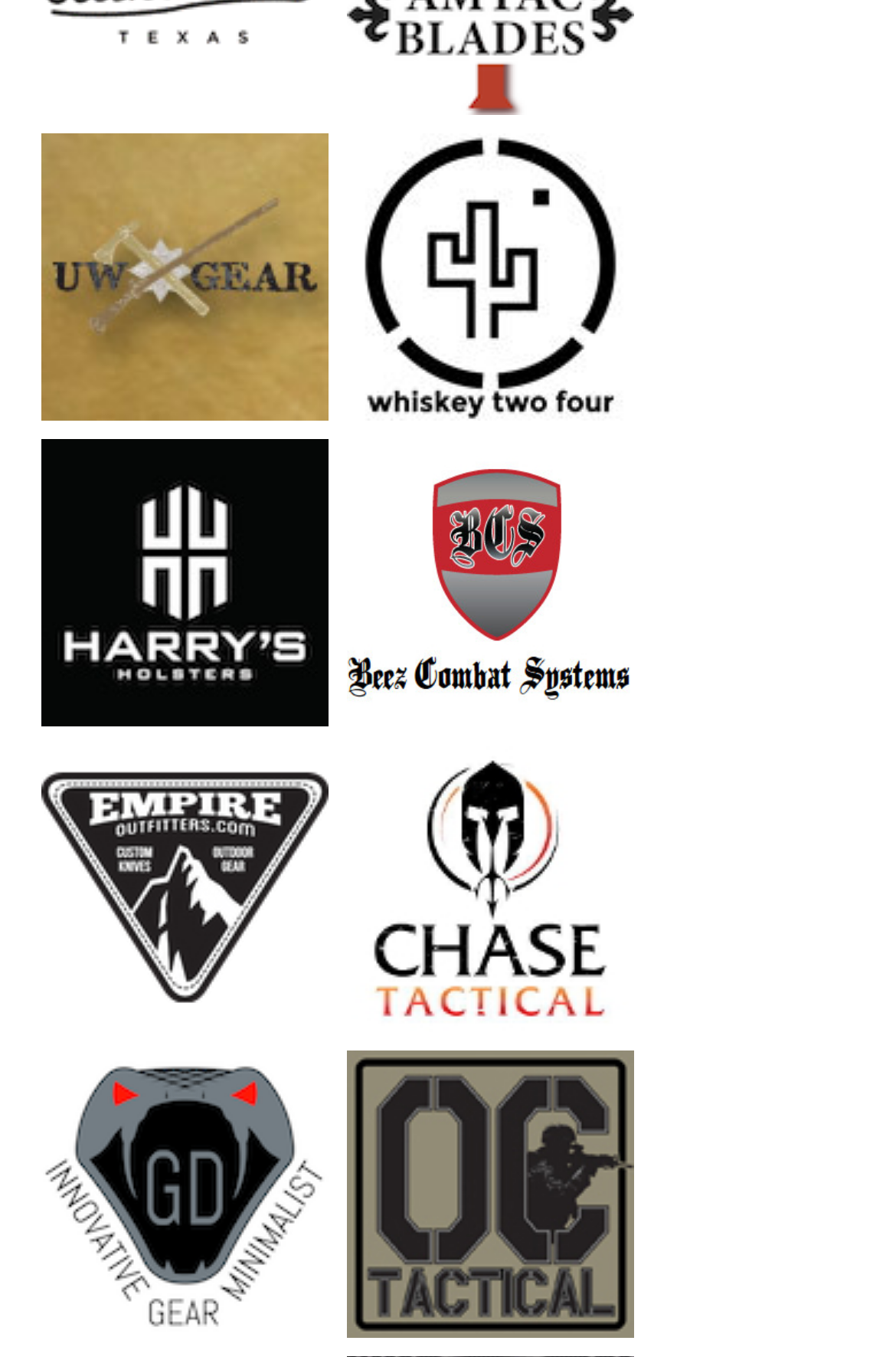From the webpage screenshot, identify the region described by title="Whiskey Two-Four". Provide the bounding box coordinates as (top-left x, top-left y, bottom-right x, bottom-right y), with each value being a floating point number between 0 and 1.

[0.387, 0.28, 0.708, 0.305]